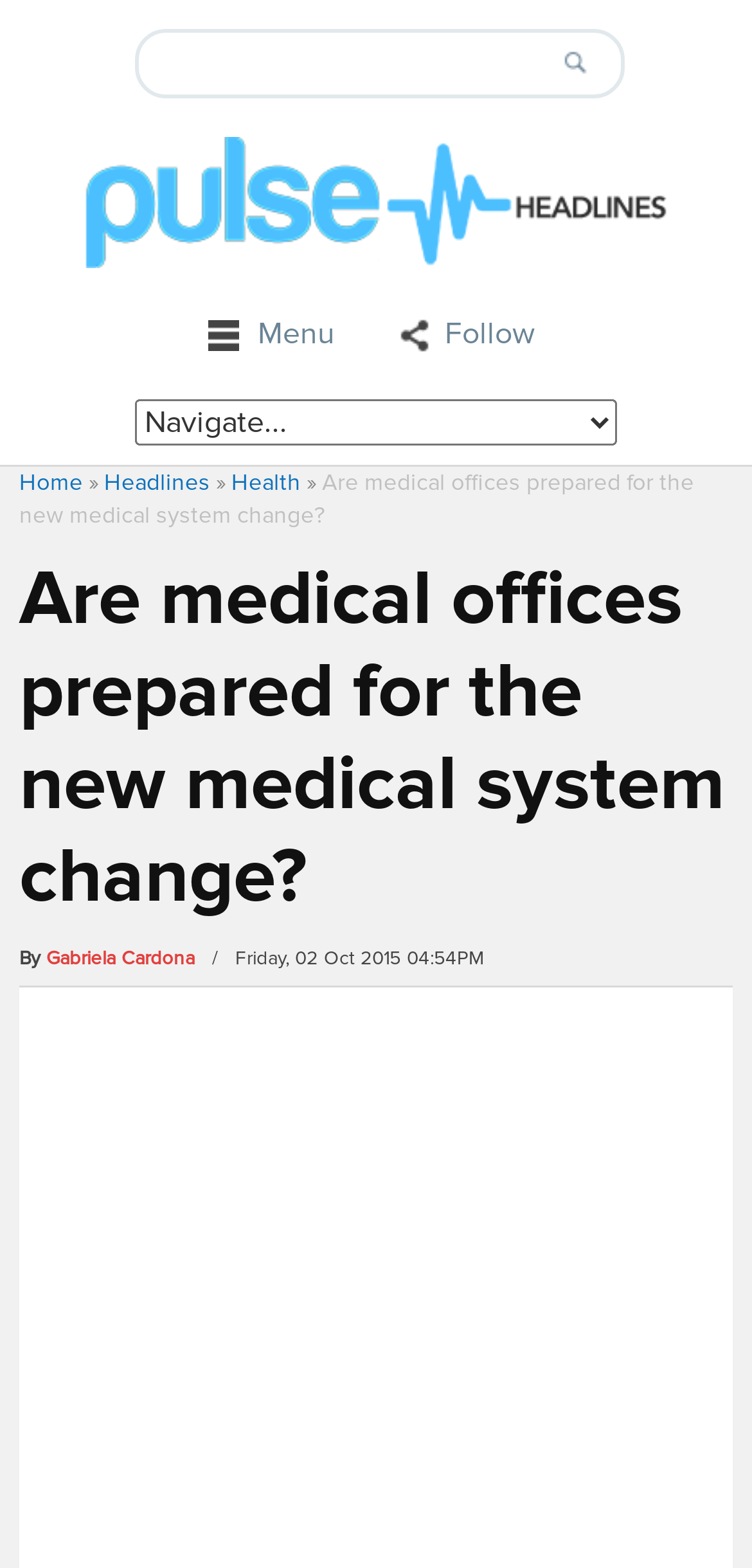Respond to the question below with a single word or phrase: What is the date of the article?

Friday, 02 Oct 2015 04:54PM